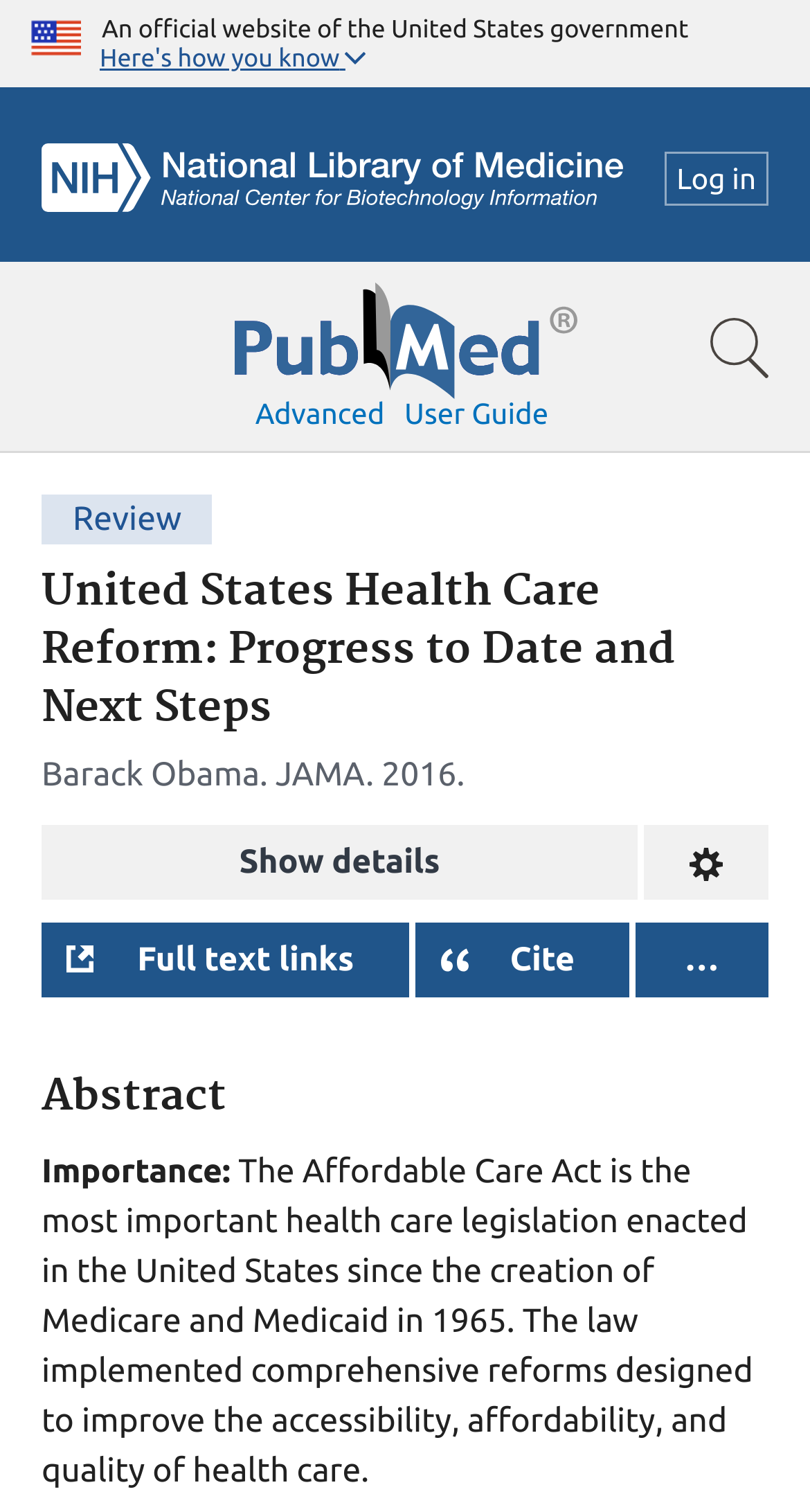Provide a brief response in the form of a single word or phrase:
Who is the author of the article?

Barack Obama